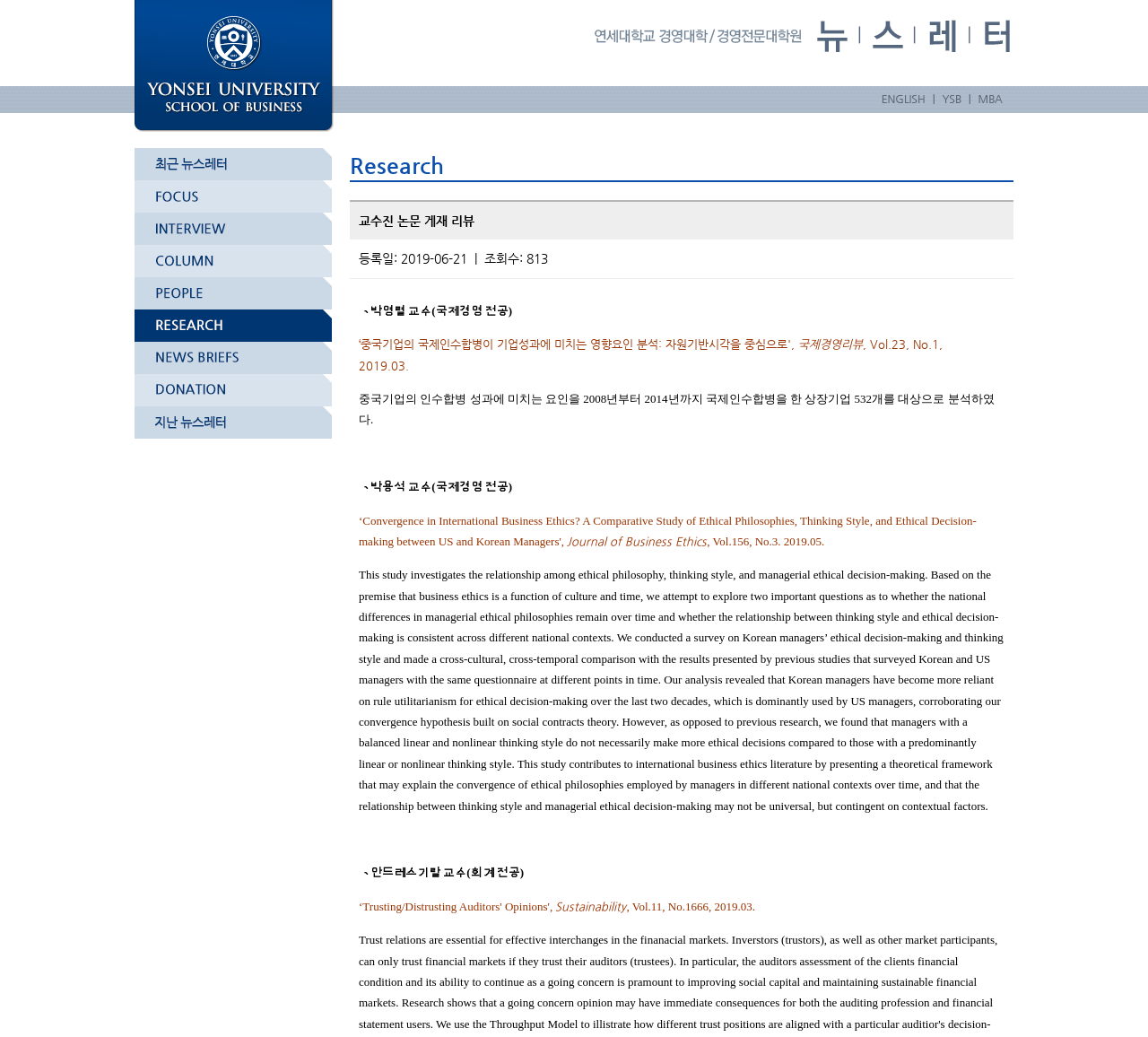Please specify the bounding box coordinates of the area that should be clicked to accomplish the following instruction: "Browse the 'NEWS BRIEFS' section". The coordinates should consist of four float numbers between 0 and 1, i.e., [left, top, right, bottom].

[0.117, 0.33, 0.289, 0.361]